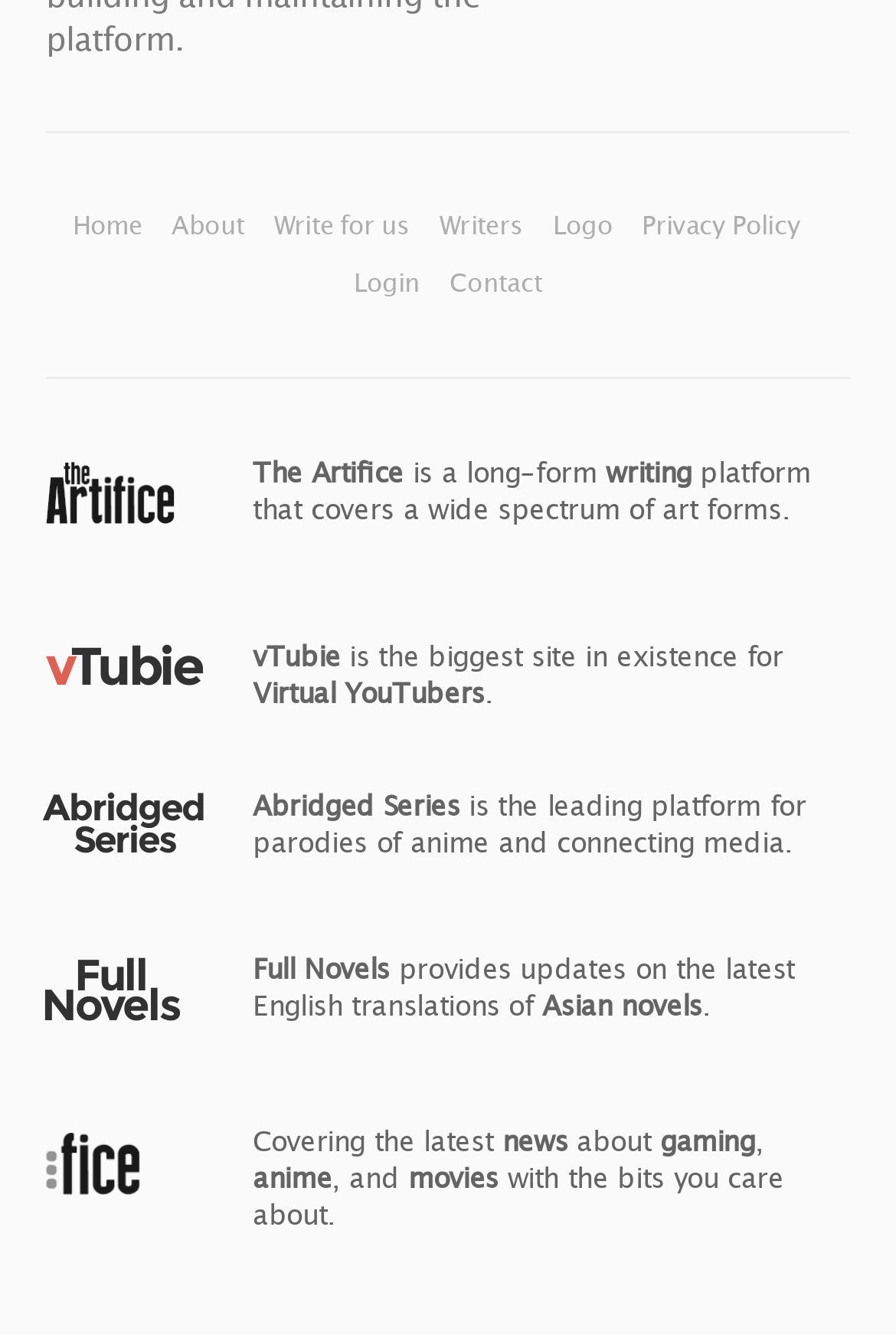What is the name of the platform that covers a wide spectrum of art forms?
Based on the image, give a one-word or short phrase answer.

The Artifice